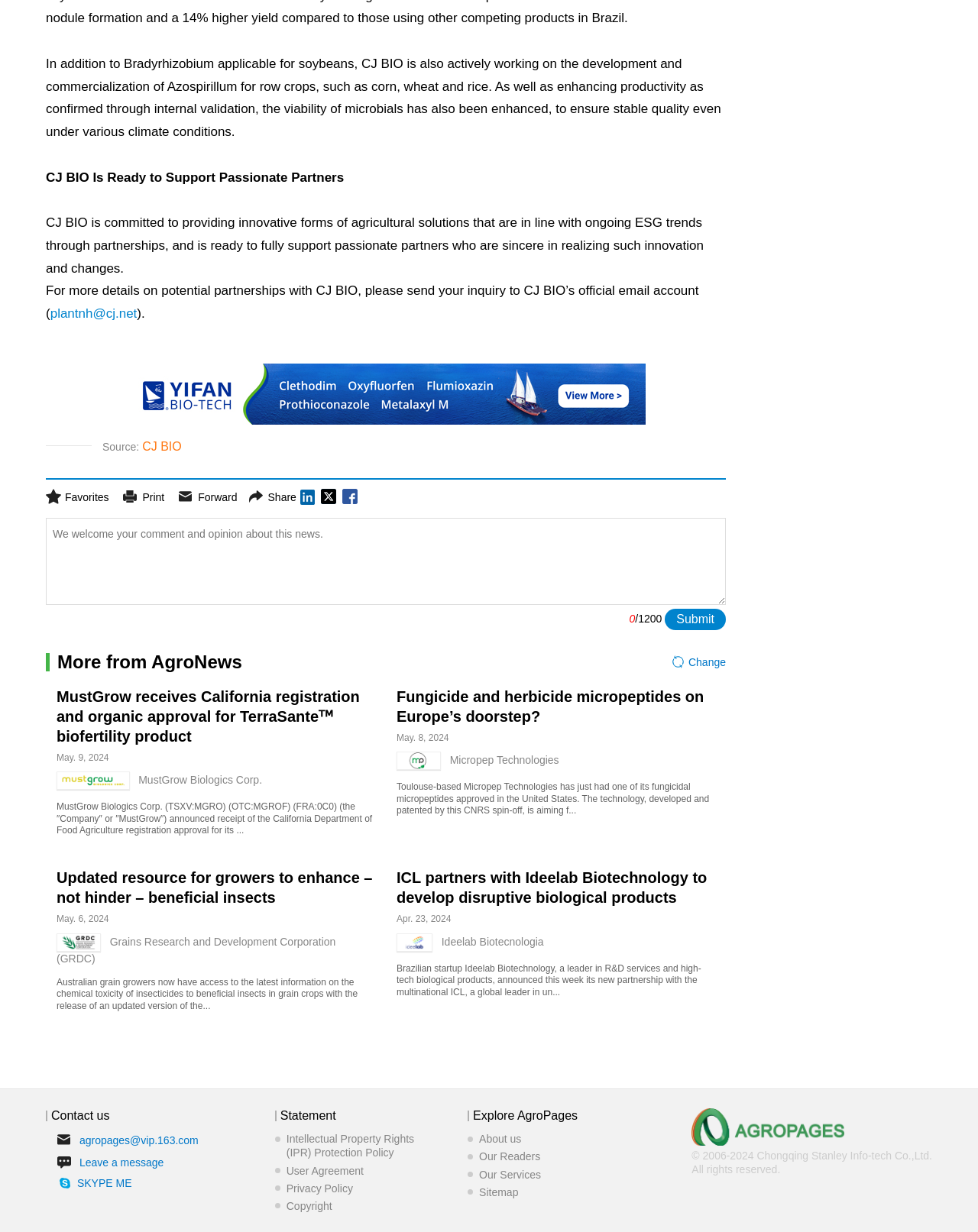Provide the bounding box coordinates of the HTML element this sentence describes: "CJ BIO". The bounding box coordinates consist of four float numbers between 0 and 1, i.e., [left, top, right, bottom].

[0.145, 0.357, 0.186, 0.367]